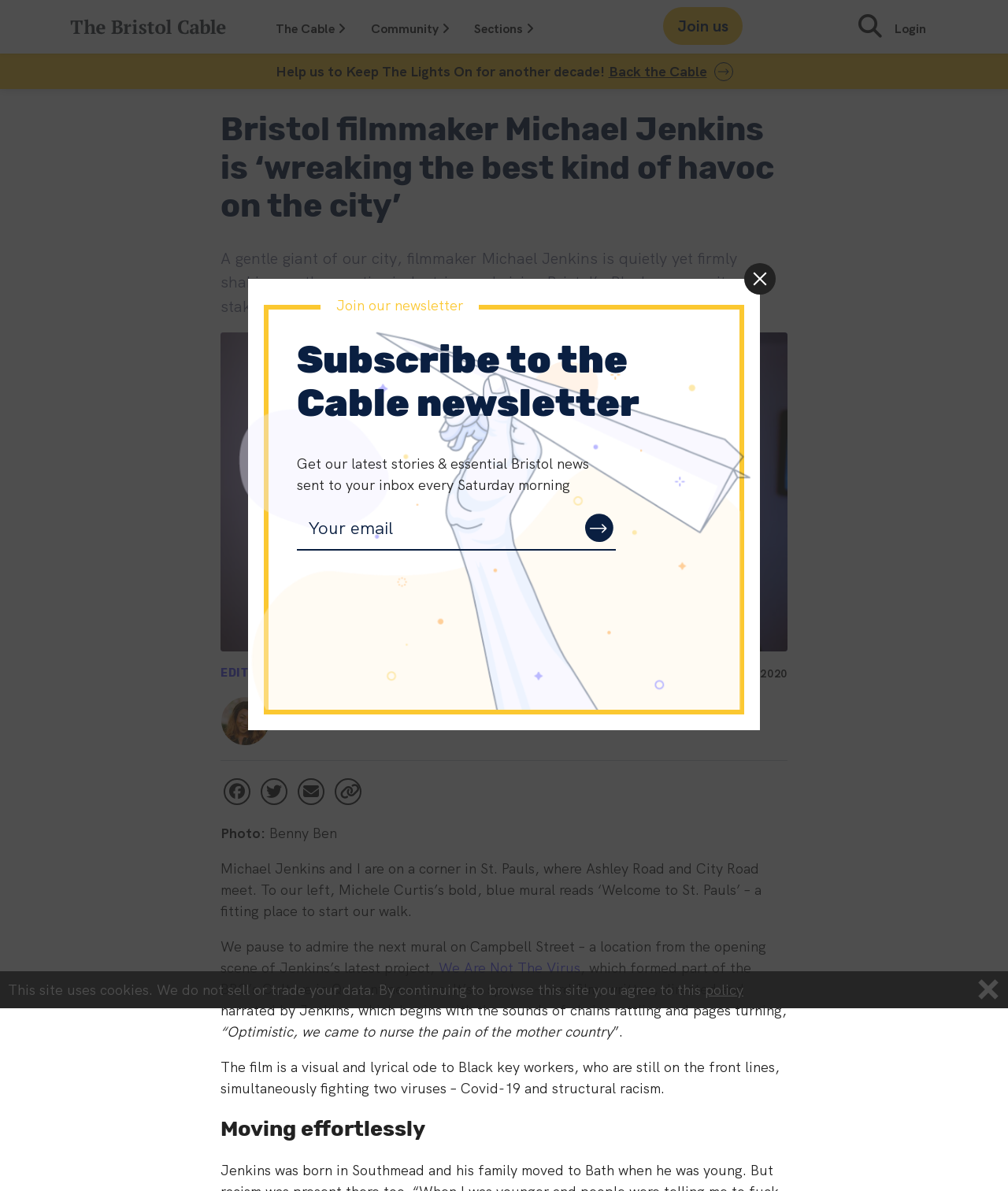Respond to the following question with a brief word or phrase:
What is the location where Michael Jenkins and the author are walking?

St. Pauls